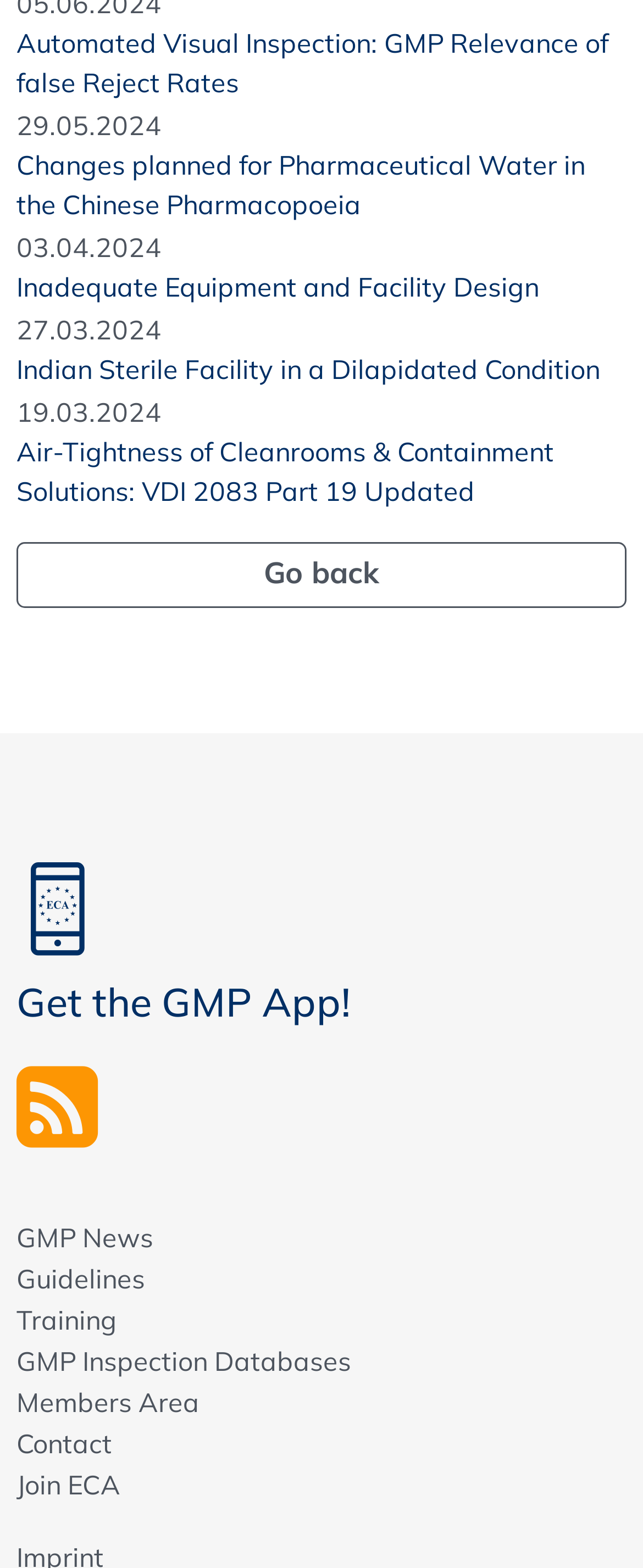Reply to the question with a single word or phrase:
What is the icon represented by ''?

Unknown